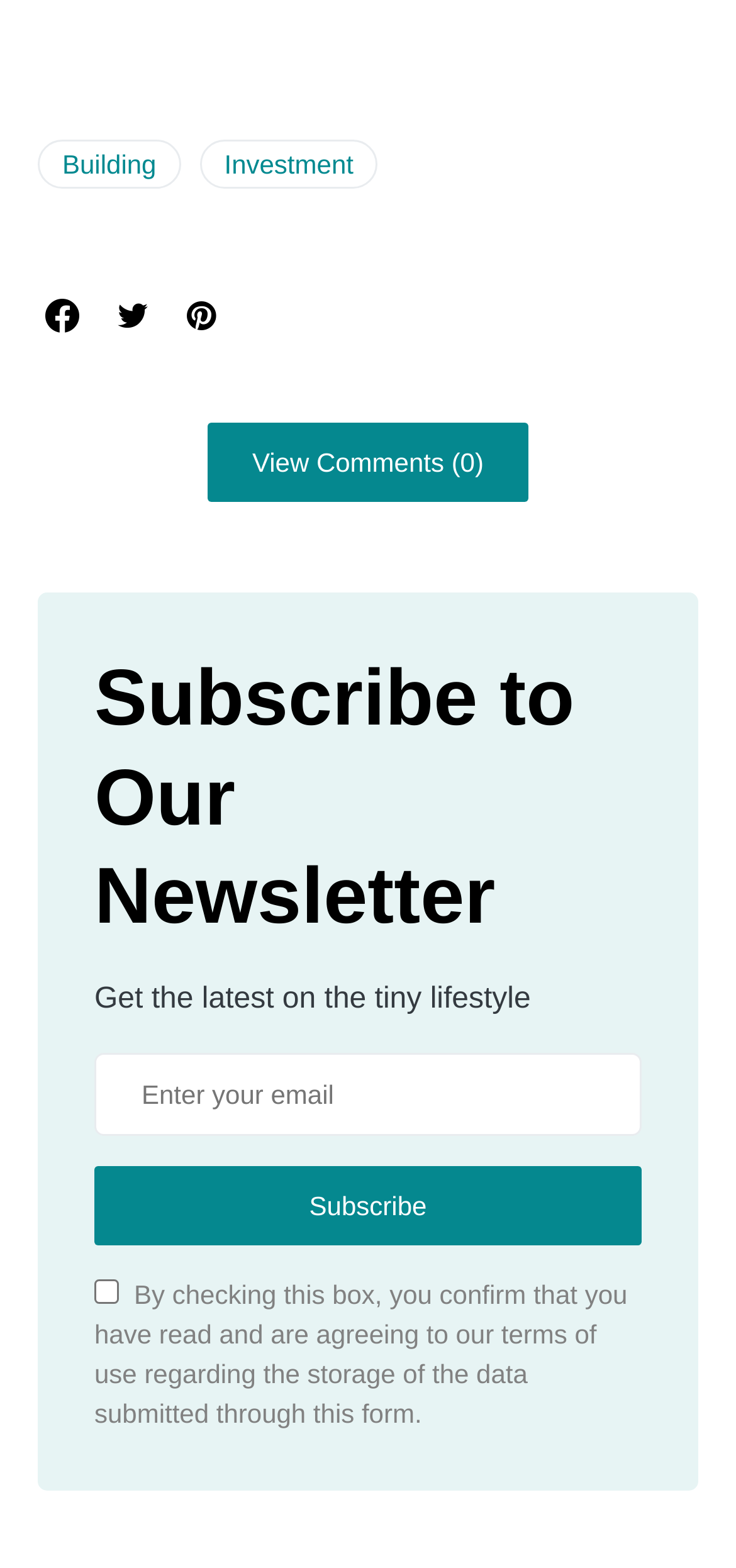Can you find the bounding box coordinates for the element to click on to achieve the instruction: "Subscribe"?

[0.128, 0.743, 0.872, 0.794]